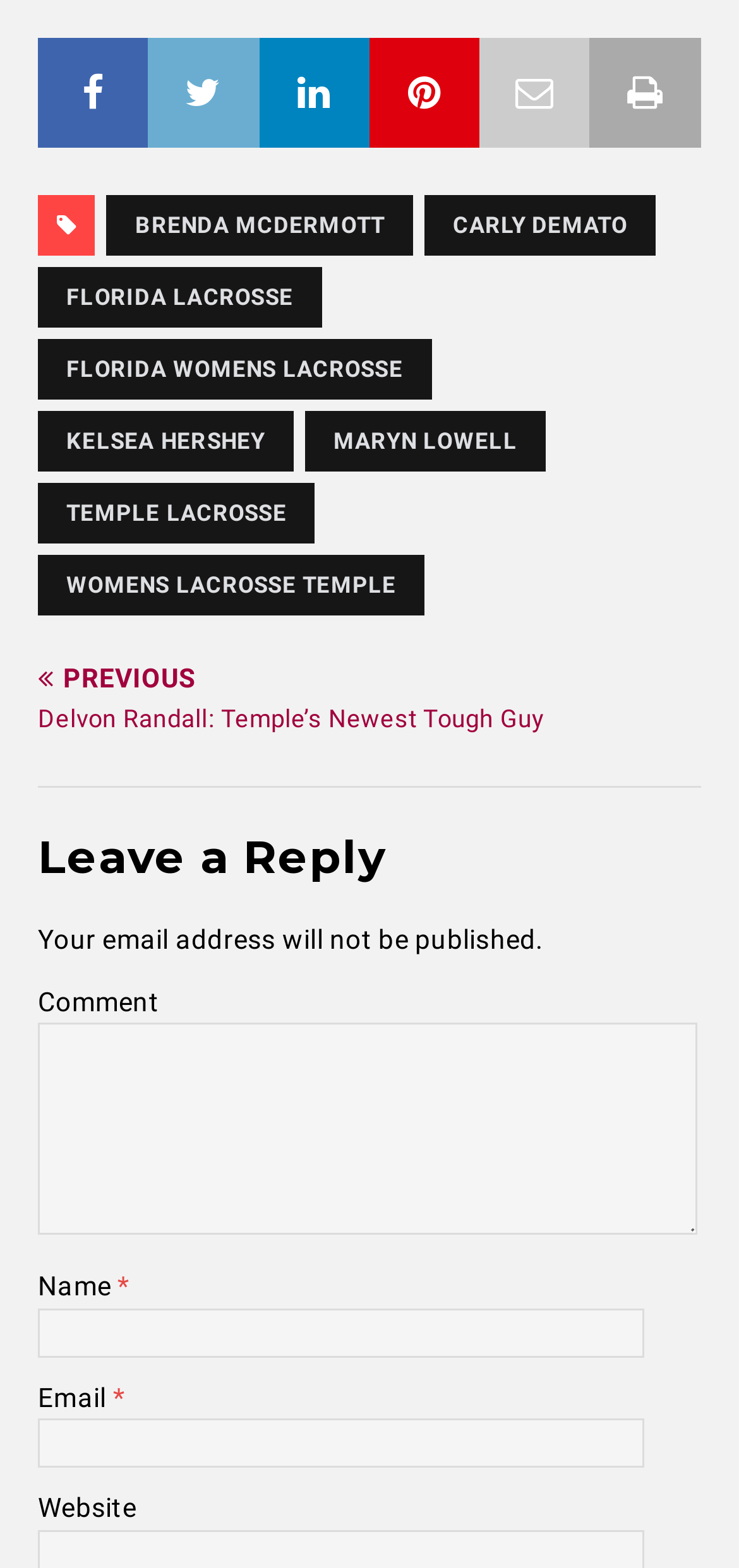What is the last link mentioned on the webpage?
Look at the screenshot and respond with a single word or phrase.

Delvon Randall: Temple’s Newest Tough Guy